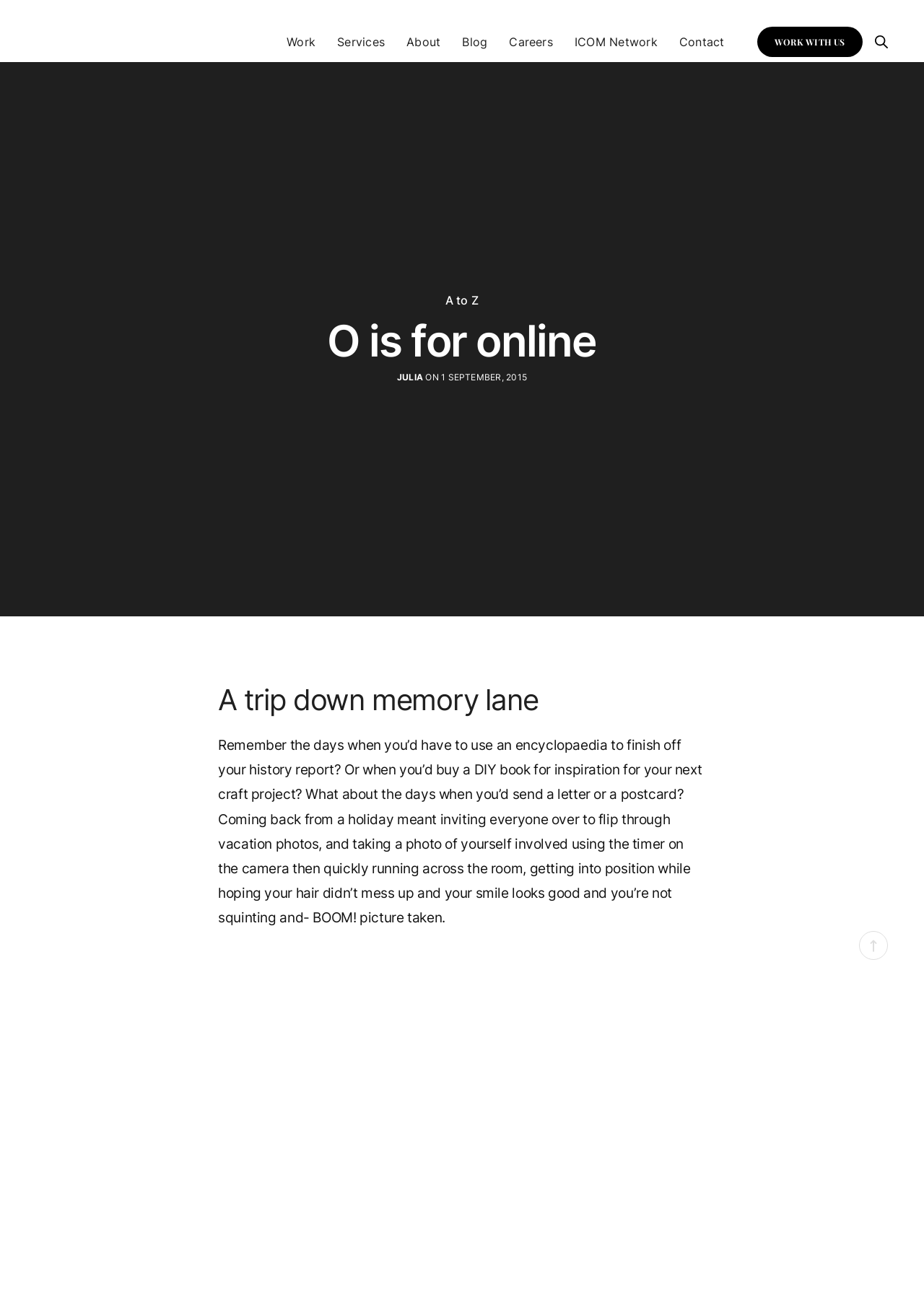Describe all the significant parts and information present on the webpage.

The webpage is titled "O is for Online | A to Z | Digital and Brand Agency Malta" and has a navigation menu at the top with links to "Work", "Services", "About", "Blog", "Careers", "ICOM Network", and "Contact". On the top right, there is a call-to-action link "WORK WITH US" and a search icon.

Below the navigation menu, there is a large header section with a heading "O is for online" and links to "A to Z" and "JULIA". The header section also contains a subheading "ON 1 SEPTEMBER, 2015".

The main content of the webpage is divided into sections. The first section has a heading "A trip down memory lane" and contains two paragraphs of text. The text describes the nostalgia of using encyclopedias, DIY books, and sending letters or postcards. It also talks about the experience of taking photos before the era of smartphones.

At the bottom of the page, there is a link to "Scroll To Top" and a complementary section with a message about the site's use of cookies, along with a link to the "cookie policy" and an "ACCEPT" button.